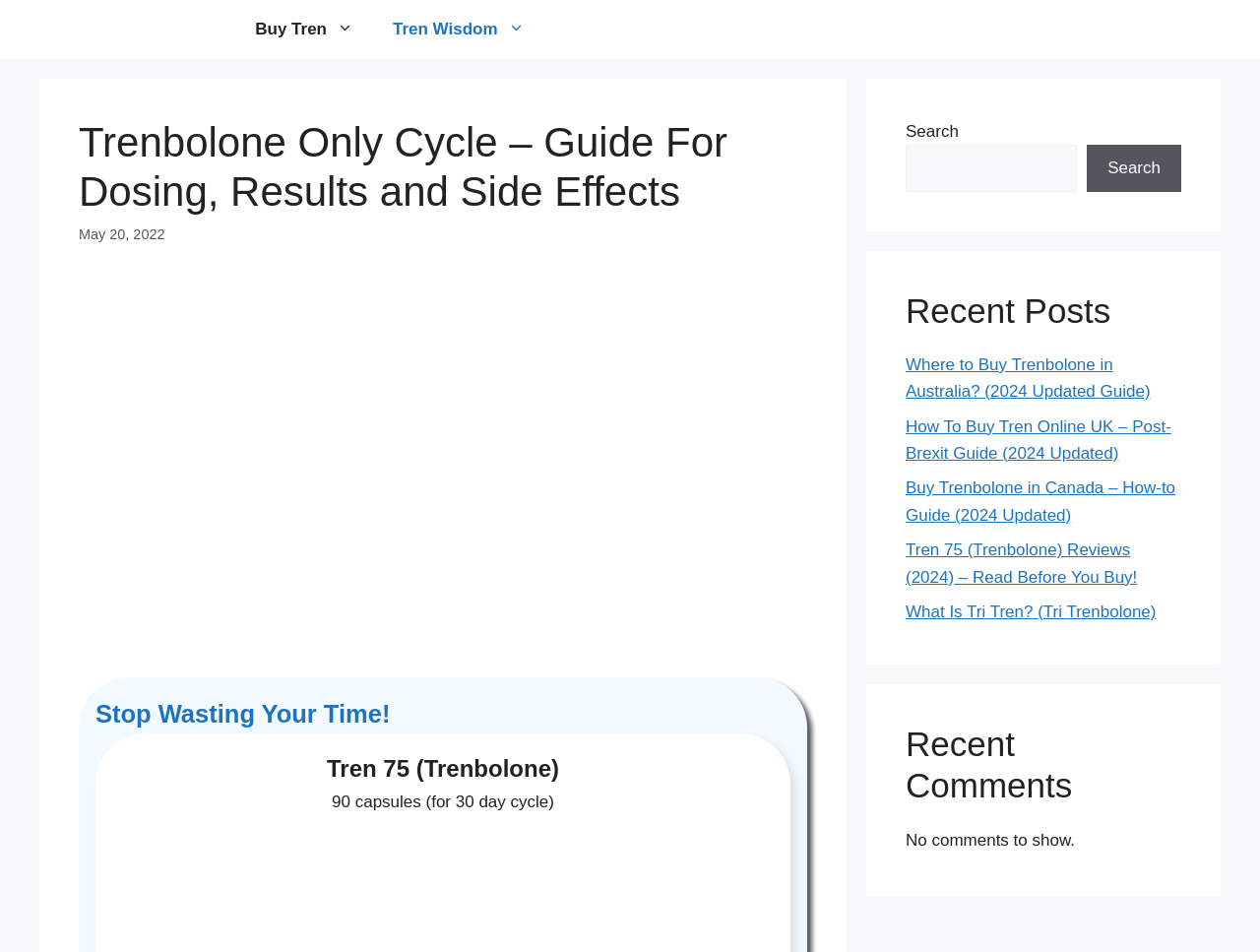Give a one-word or short phrase answer to the question: 
How many recent comments are shown?

None